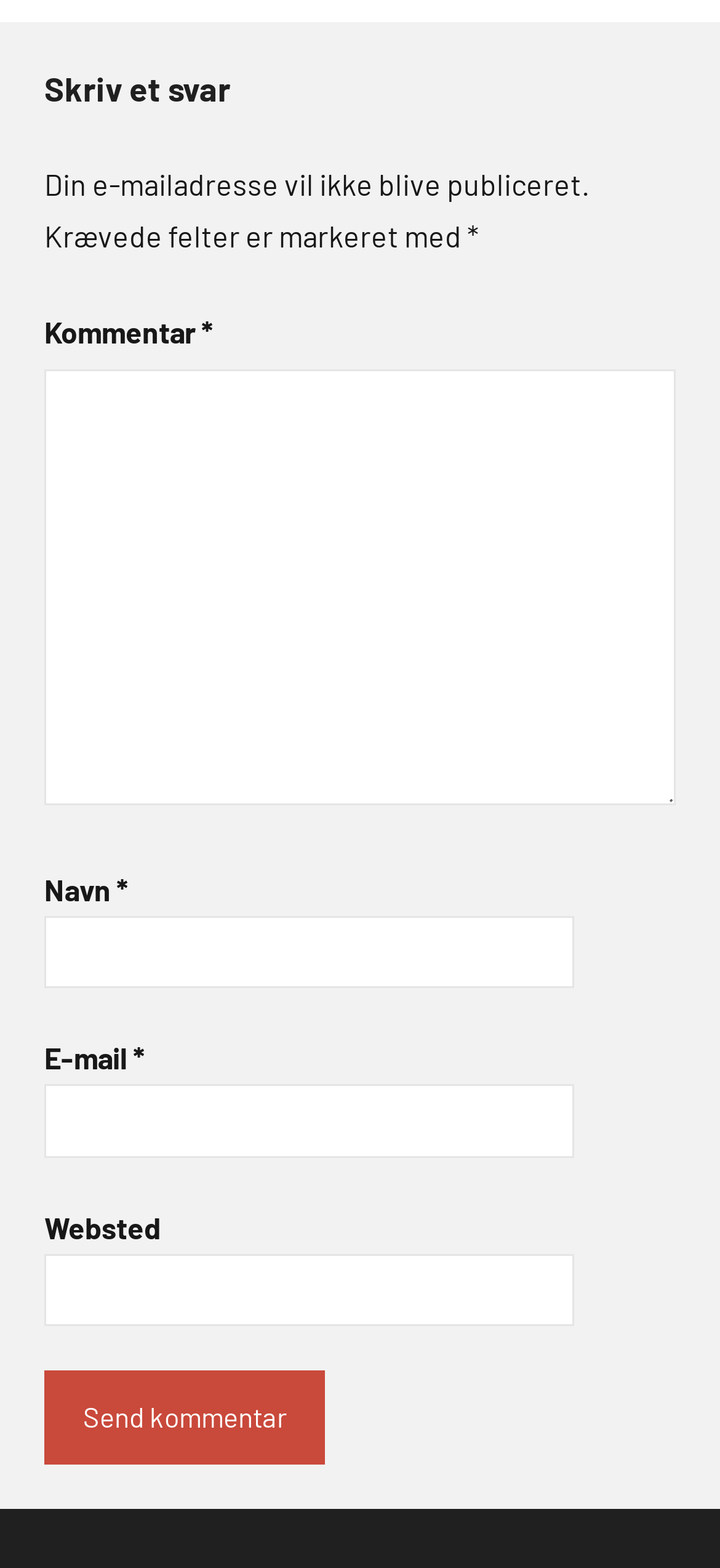Bounding box coordinates are specified in the format (top-left x, top-left y, bottom-right x, bottom-right y). All values are floating point numbers bounded between 0 and 1. Please provide the bounding box coordinate of the region this sentence describes: parent_node: NEW STREET SOCIETY

None